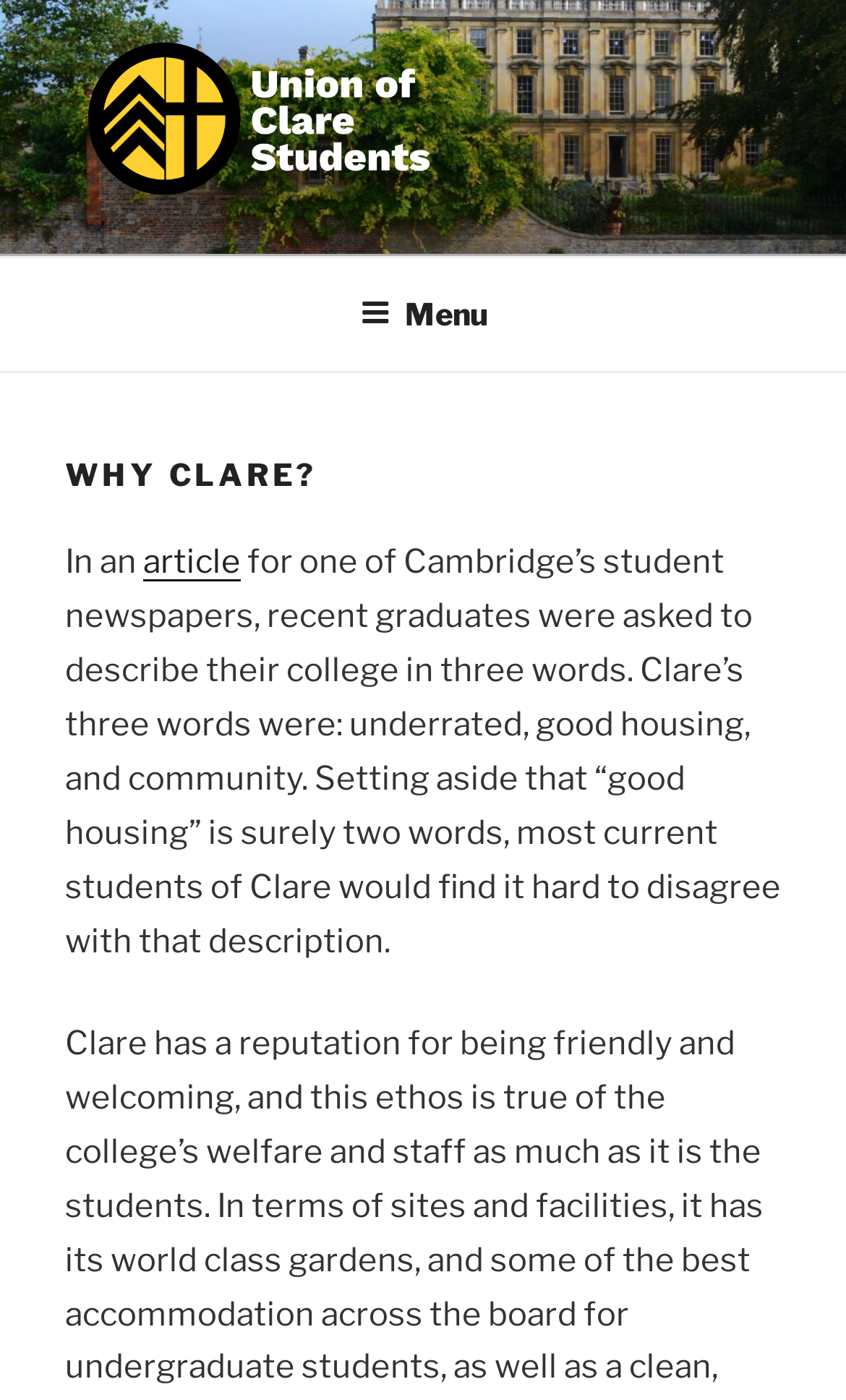What is the relationship between the UCS and Clare?
Using the image, answer in one word or phrase.

The UCS is Clare